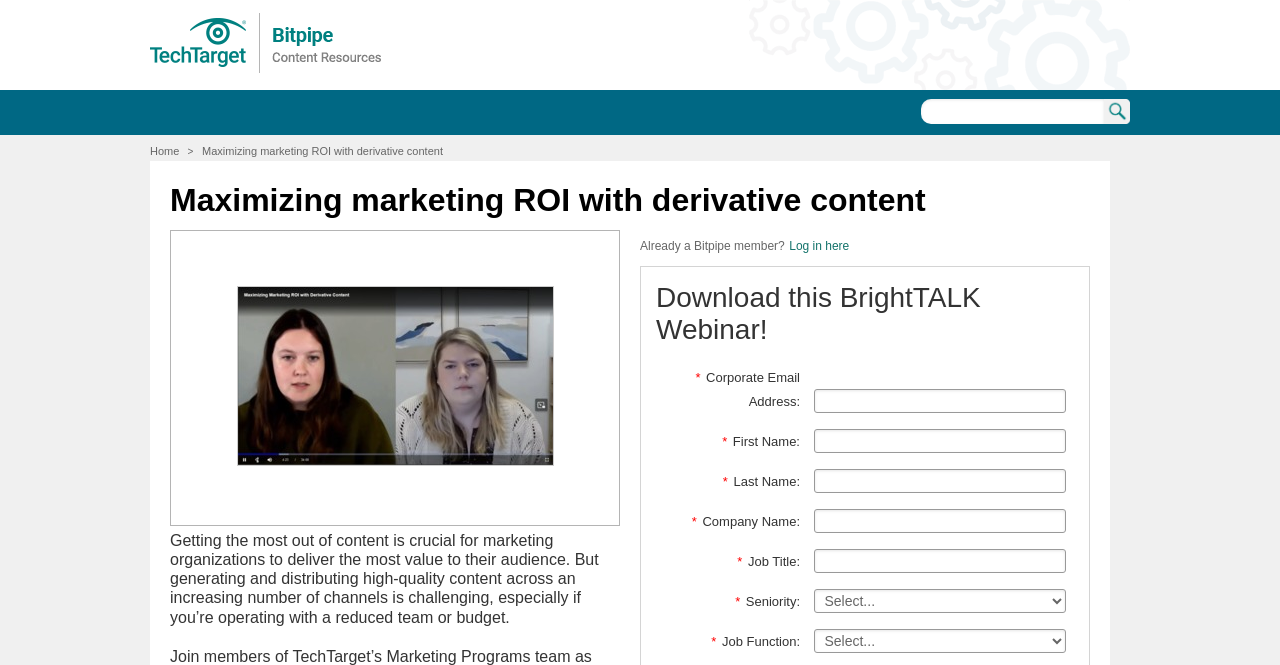Please identify the bounding box coordinates of the element's region that needs to be clicked to fulfill the following instruction: "Log in here". The bounding box coordinates should consist of four float numbers between 0 and 1, i.e., [left, top, right, bottom].

[0.617, 0.359, 0.663, 0.38]